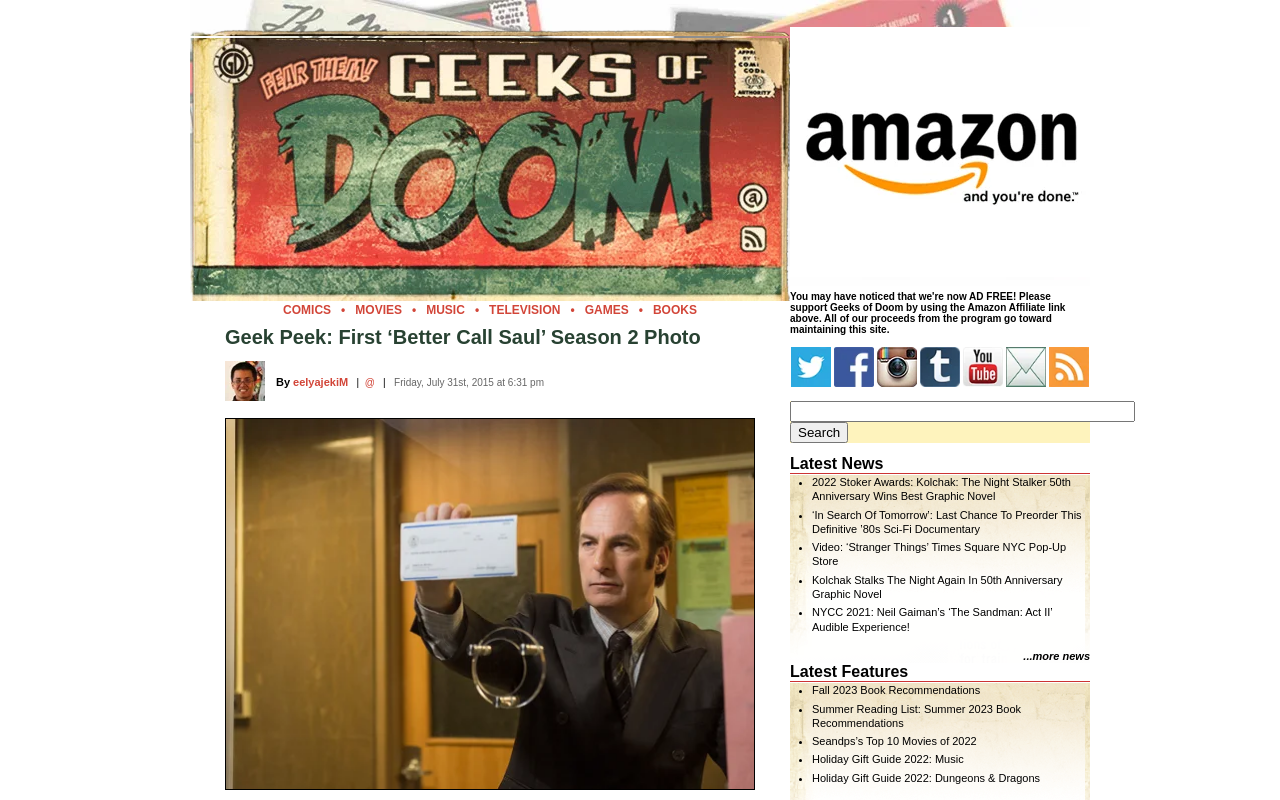Identify the bounding box coordinates of the section to be clicked to complete the task described by the following instruction: "View the 'Better Call Saul' photo". The coordinates should be four float numbers between 0 and 1, formatted as [left, top, right, bottom].

[0.177, 0.523, 0.589, 0.986]